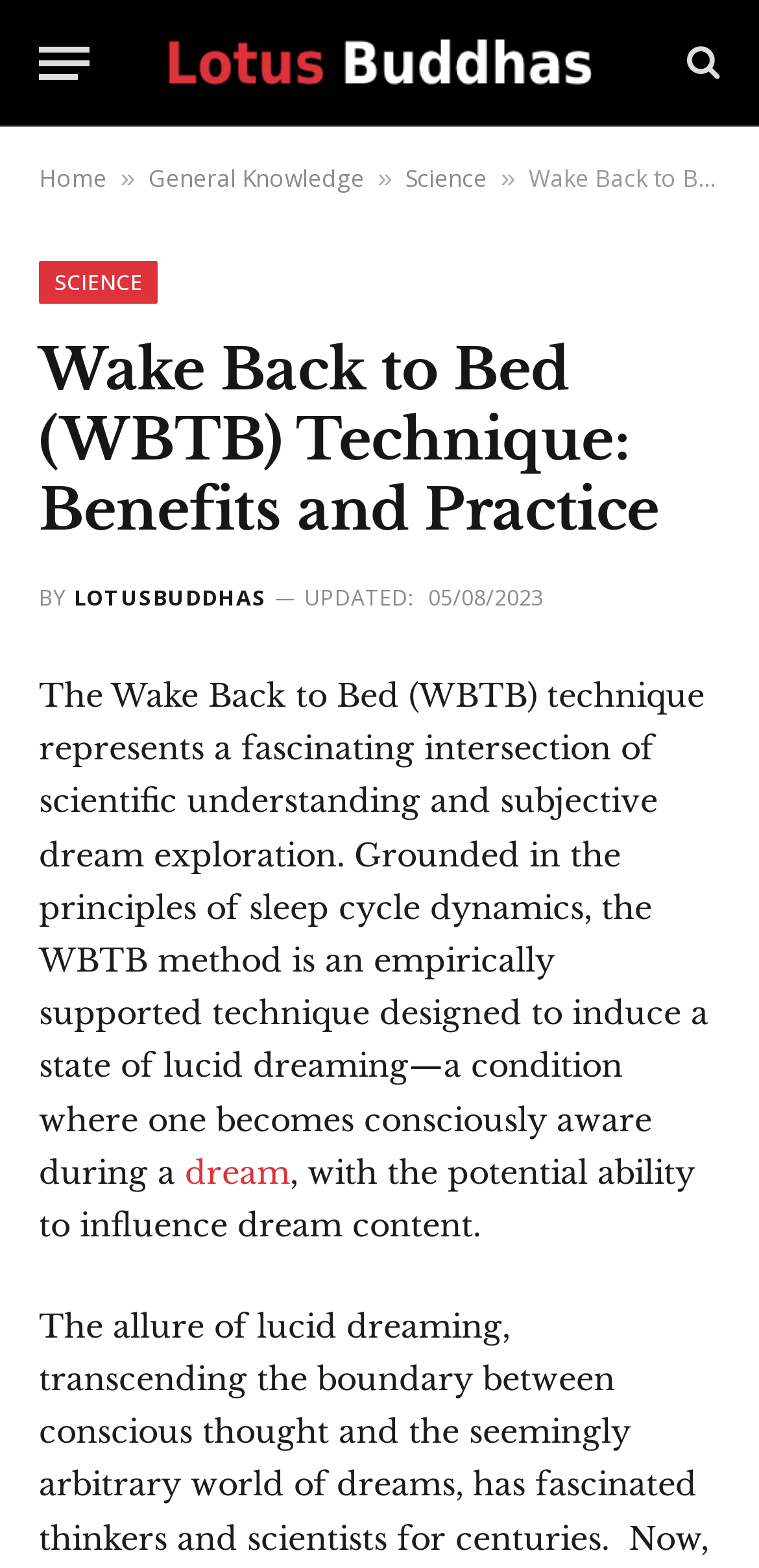Specify the bounding box coordinates of the area to click in order to follow the given instruction: "Visit 'How To Fix Split Keyboard On iPad'."

None